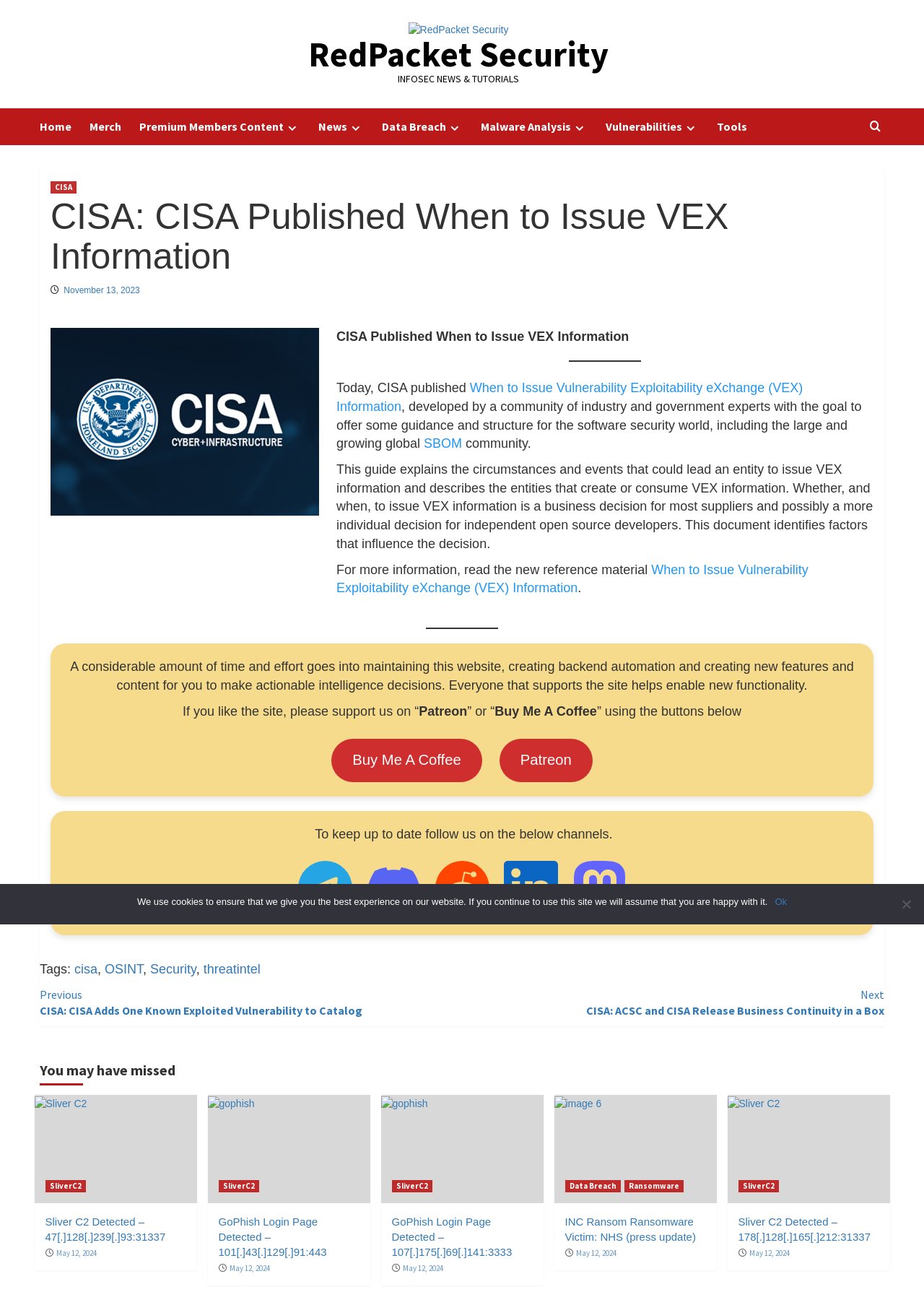What is the name of the website?
With the help of the image, please provide a detailed response to the question.

The name of the website can be found at the top of the webpage, where it says 'RedPacket Security' in the link and image elements.